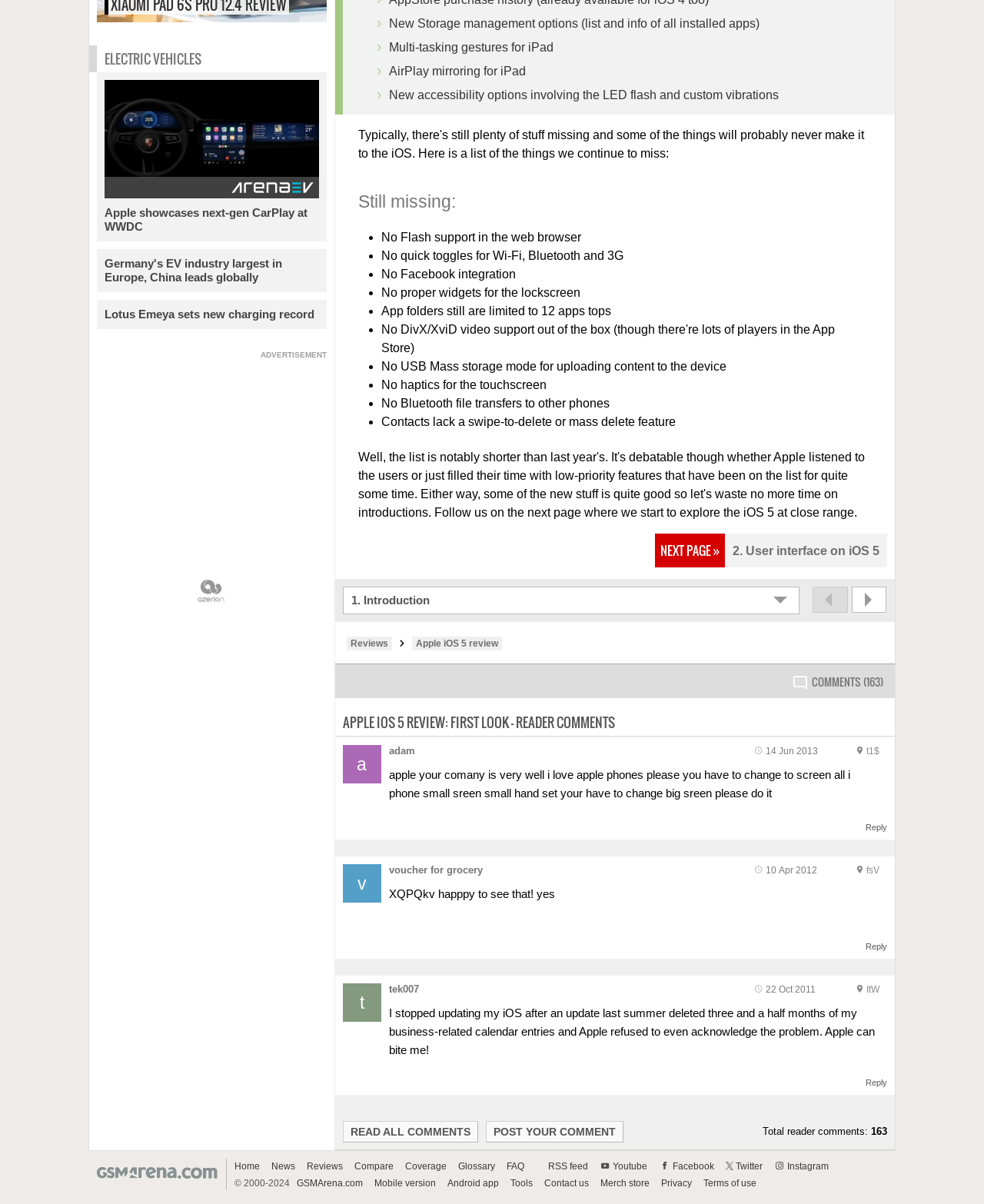Locate the bounding box coordinates of the clickable region to complete the following instruction: "Click on the 'NEXT PAGE » 2. User interface on iOS 5' link."

[0.665, 0.452, 0.901, 0.463]